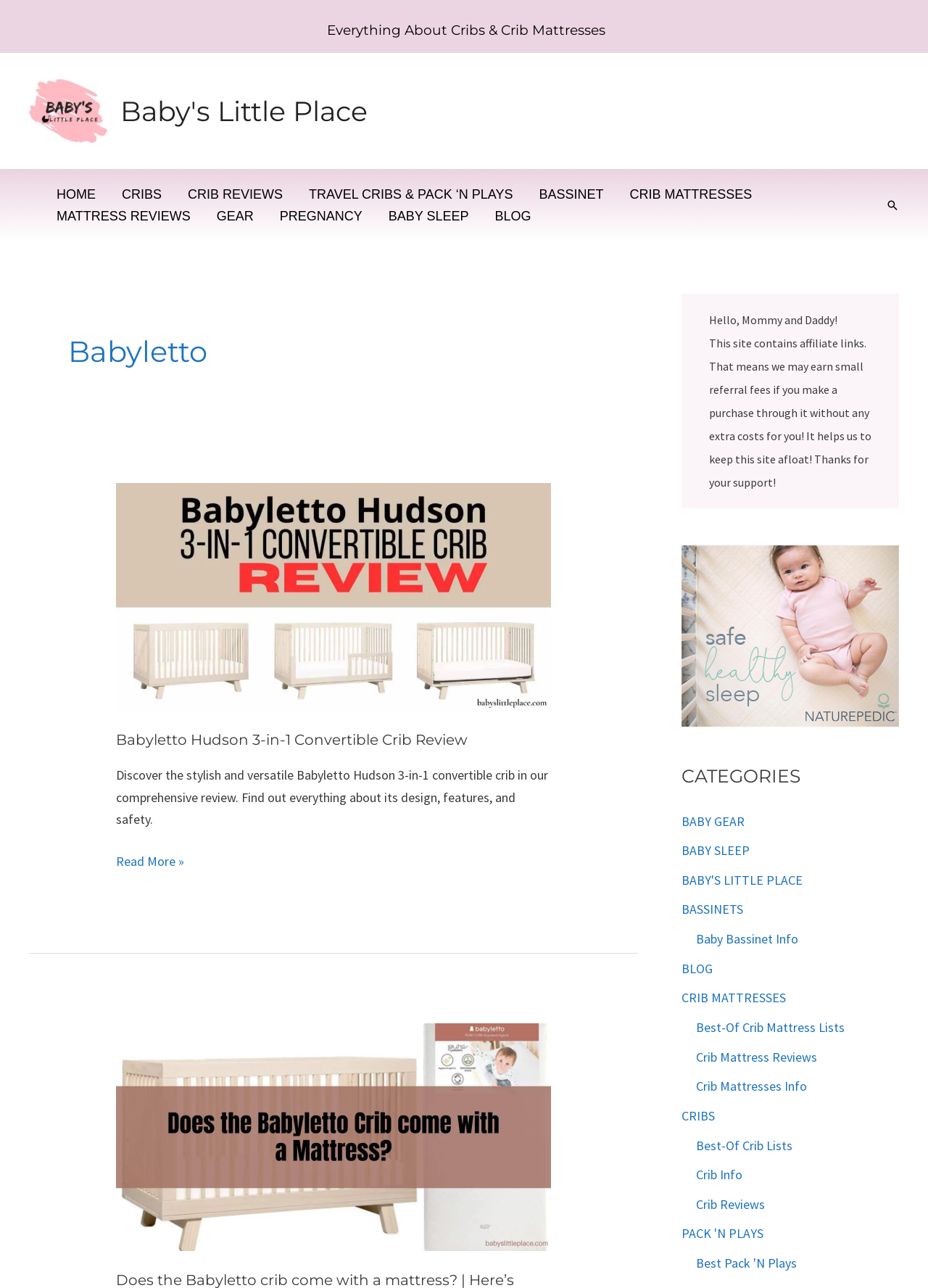Identify and provide the bounding box coordinates of the UI element described: "PACK 'N PLAYS". The coordinates should be formatted as [left, top, right, bottom], with each number being a float between 0 and 1.

[0.734, 0.951, 0.823, 0.964]